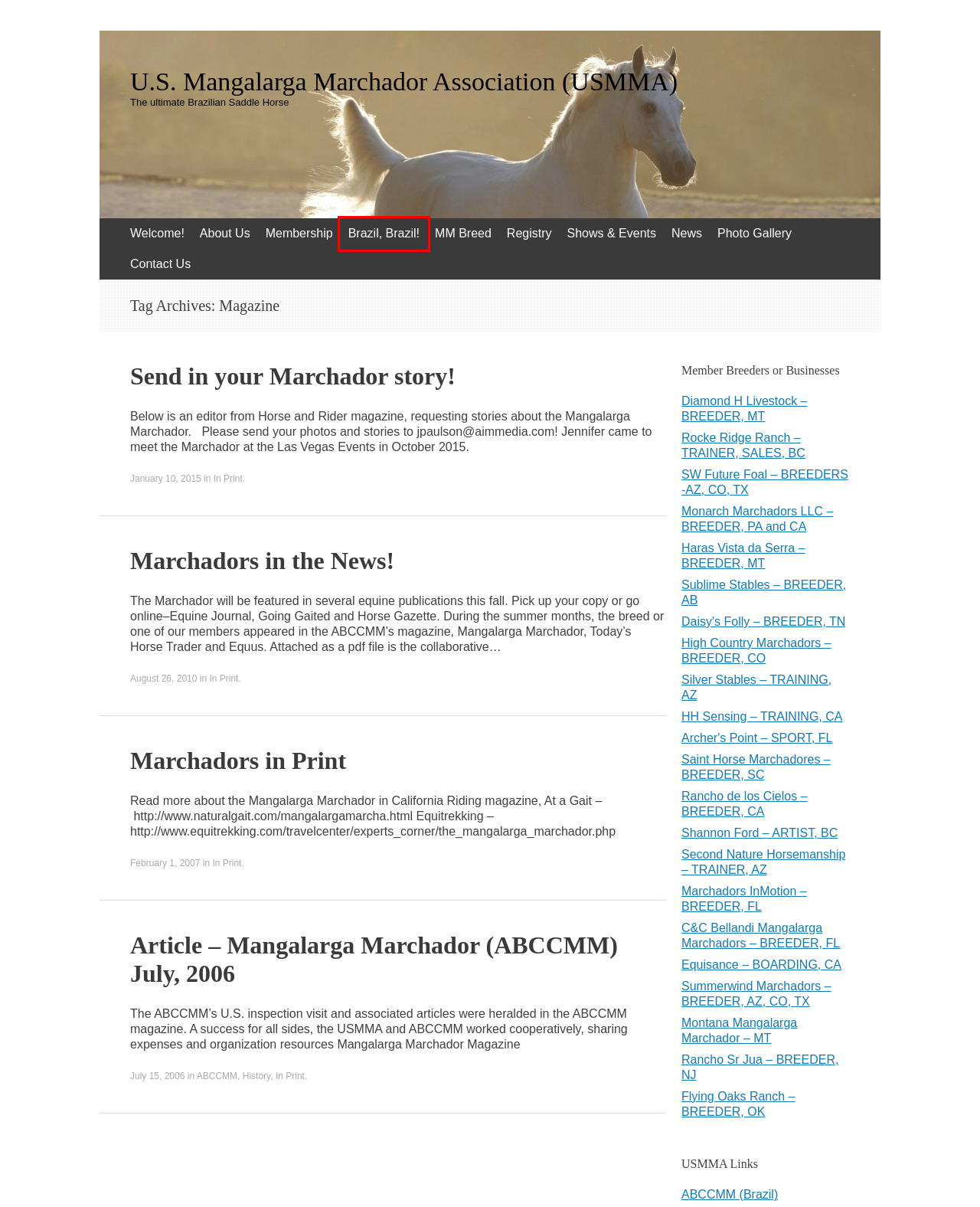Observe the provided screenshot of a webpage that has a red rectangle bounding box. Determine the webpage description that best matches the new webpage after clicking the element inside the red bounding box. Here are the candidates:
A. Irish Black Cattle | Diamond H Livestock
B. ABCCMM
C. Article – Mangalarga Marchador (ABCCMM) July, 2006 | U.S. Mangalarga Marchador Association (USMMA)
D. U.S. Mangalarga Marchador Association (USMMA) | The ultimate Brazilian Saddle Horse
E. Send in your Marchador story! | U.S. Mangalarga Marchador Association (USMMA)
F. About Us | U.S. Mangalarga Marchador Association (USMMA)
G. Brazil, Brazil! | U.S. Mangalarga Marchador Association (USMMA)
H. Contact Us | U.S. Mangalarga Marchador Association (USMMA)

G